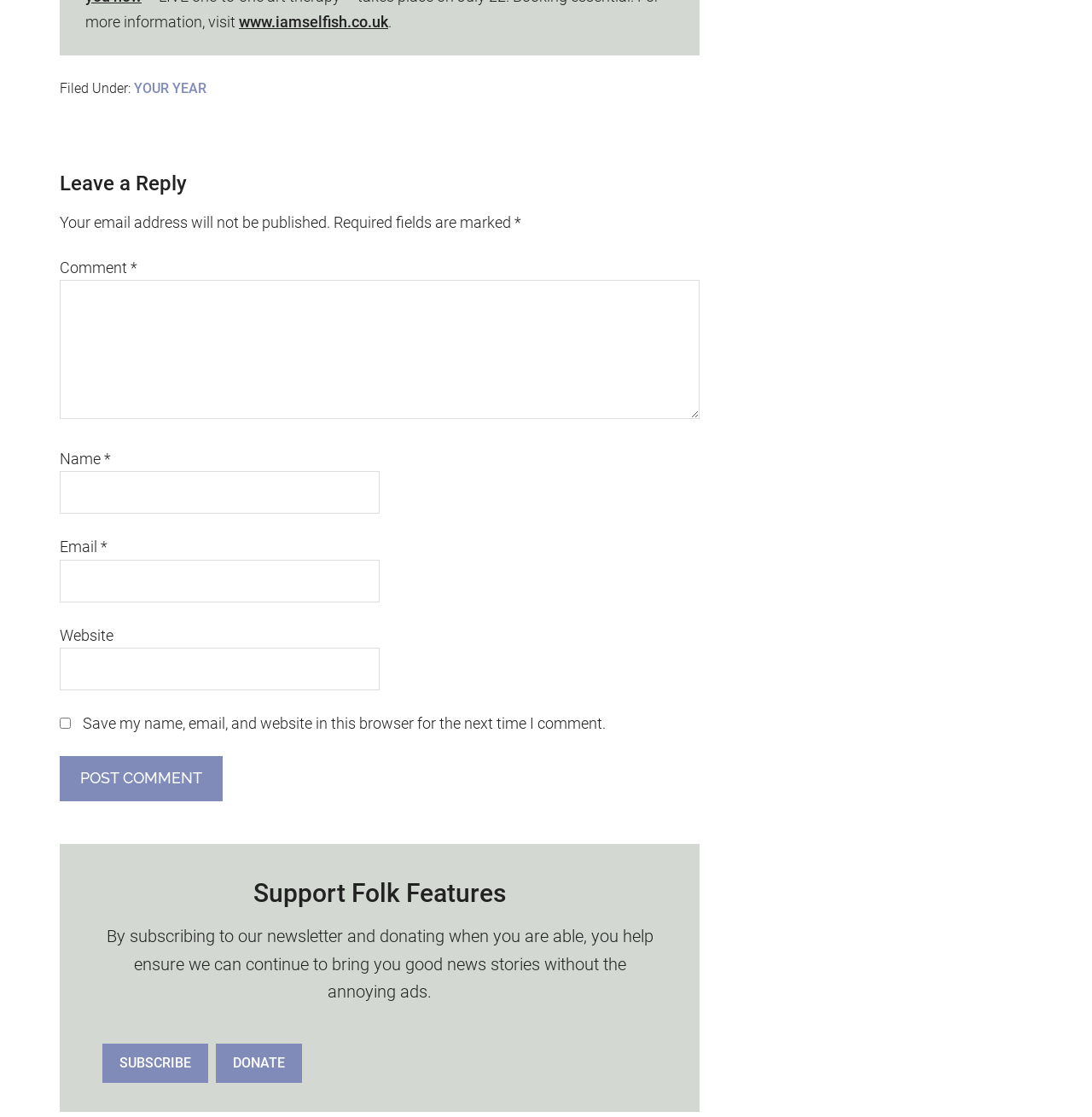Identify the bounding box coordinates of the region that needs to be clicked to carry out this instruction: "Enter your name in the 'Name' field". Provide these coordinates as four float numbers ranging from 0 to 1, i.e., [left, top, right, bottom].

[0.055, 0.422, 0.348, 0.46]